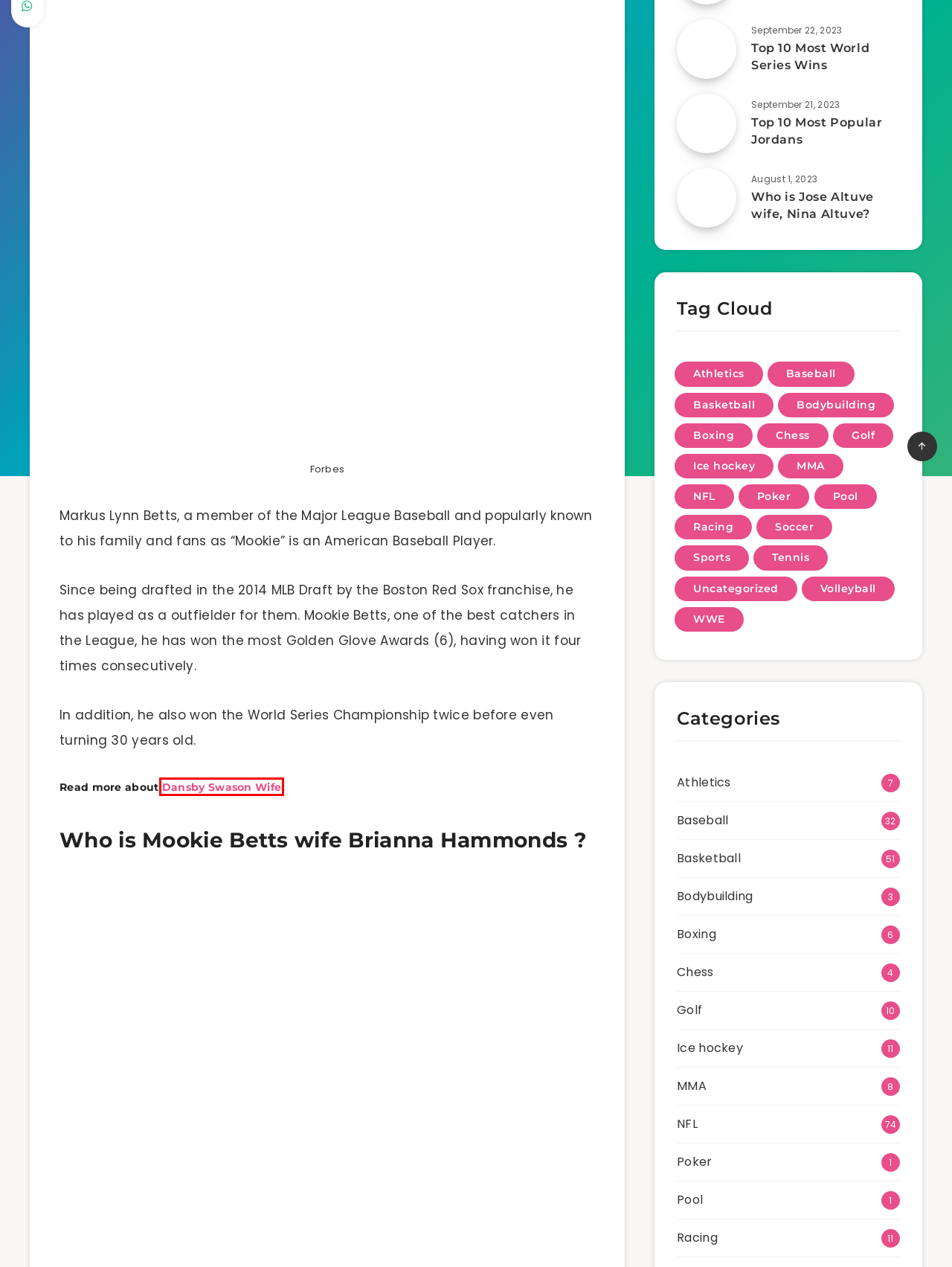Observe the provided screenshot of a webpage with a red bounding box around a specific UI element. Choose the webpage description that best fits the new webpage after you click on the highlighted element. These are your options:
A. #Unseen Photos of Nina Altuve, Jose Altuve wife - AfterSportz
B. Top 10 Most Popular Jordans - AfterSportz
C. Racing - AfterSportz
D. #Unseen Photos of Mallory Swason, Dansby Swason Wife - AfterSportz
E. Golf - AfterSportz
F. Uncategorized - AfterSportz
G. MMA - AfterSportz
H. Pool - AfterSportz

D